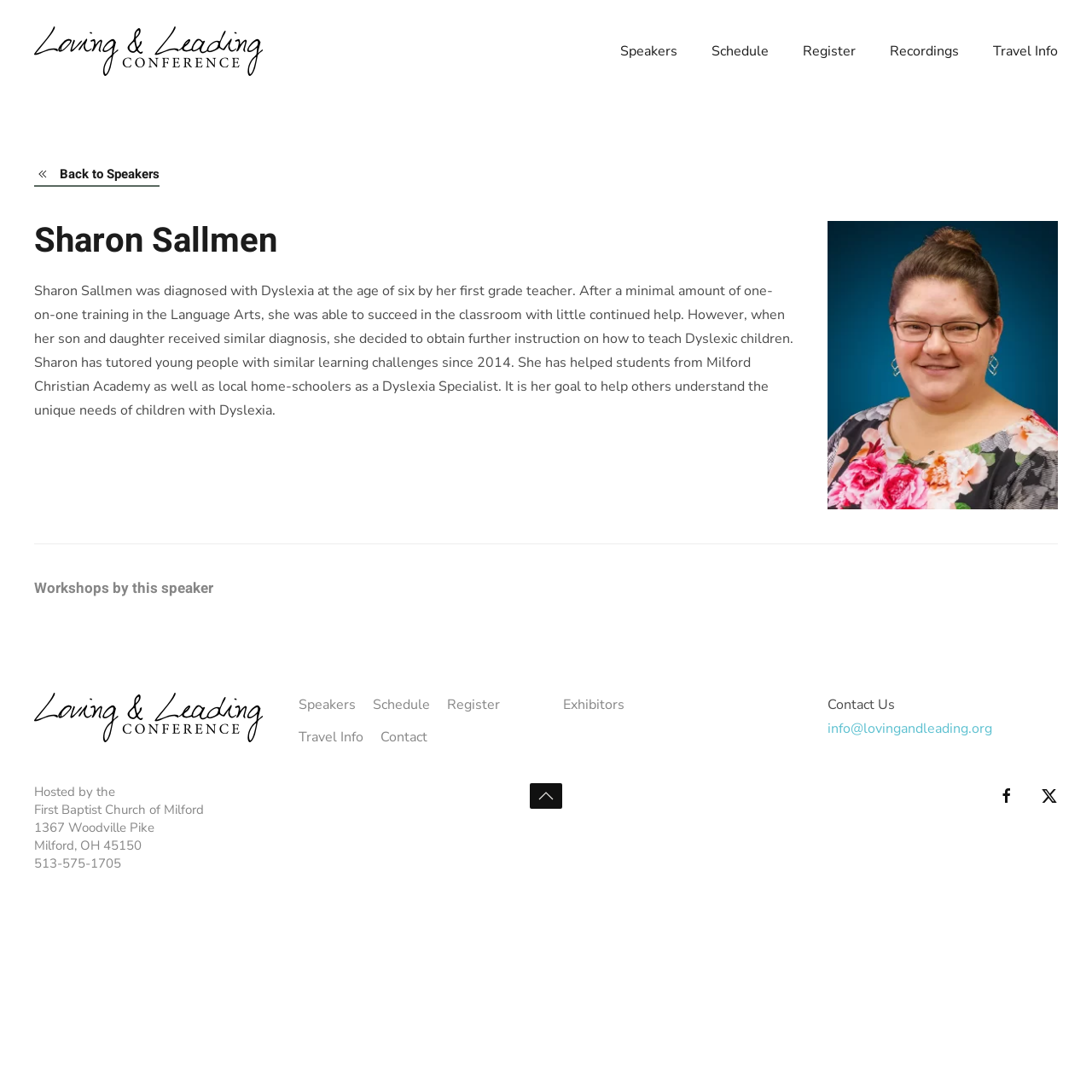Respond to the question with just a single word or phrase: 
What is Sharon Sallmen's profession?

Dyslexia Specialist